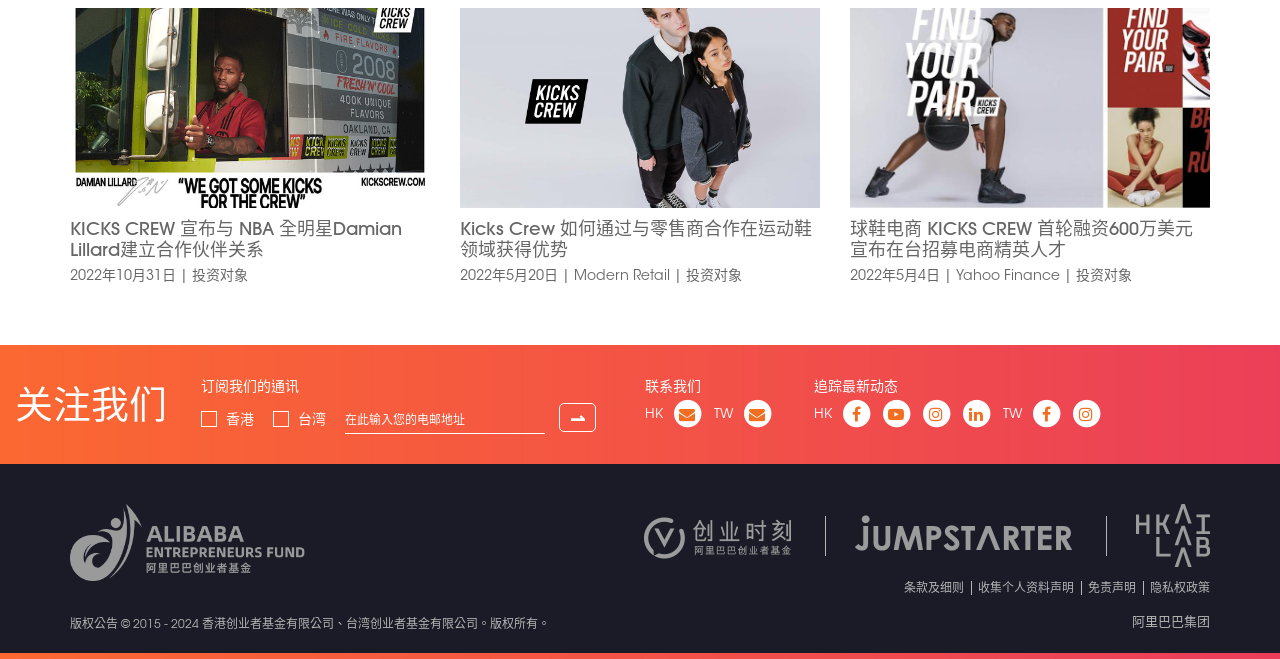What is the purpose of the checkboxes?
Please give a detailed and thorough answer to the question, covering all relevant points.

The checkboxes are located below the '关注我们' text and are labeled '香港' and '台湾'. They are likely used to select the region for which the user wants to receive updates or information.